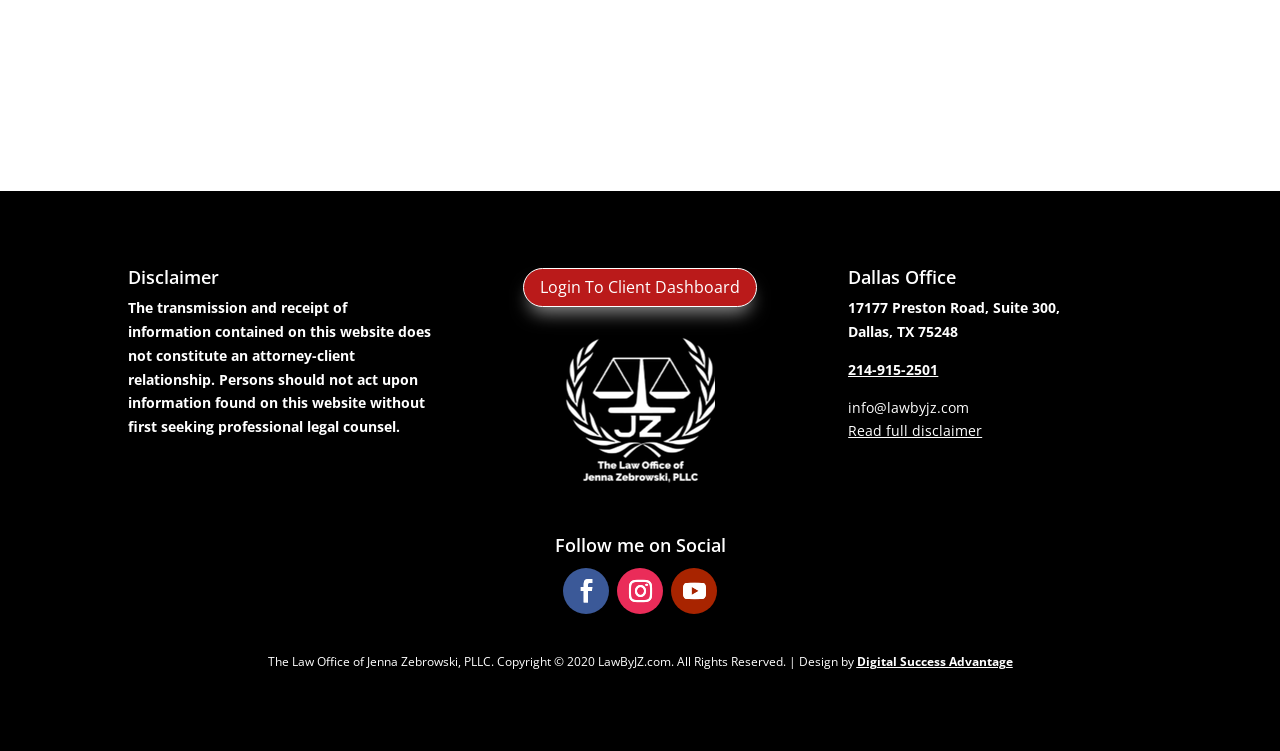Please indicate the bounding box coordinates of the element's region to be clicked to achieve the instruction: "Login to client dashboard". Provide the coordinates as four float numbers between 0 and 1, i.e., [left, top, right, bottom].

[0.409, 0.357, 0.591, 0.409]